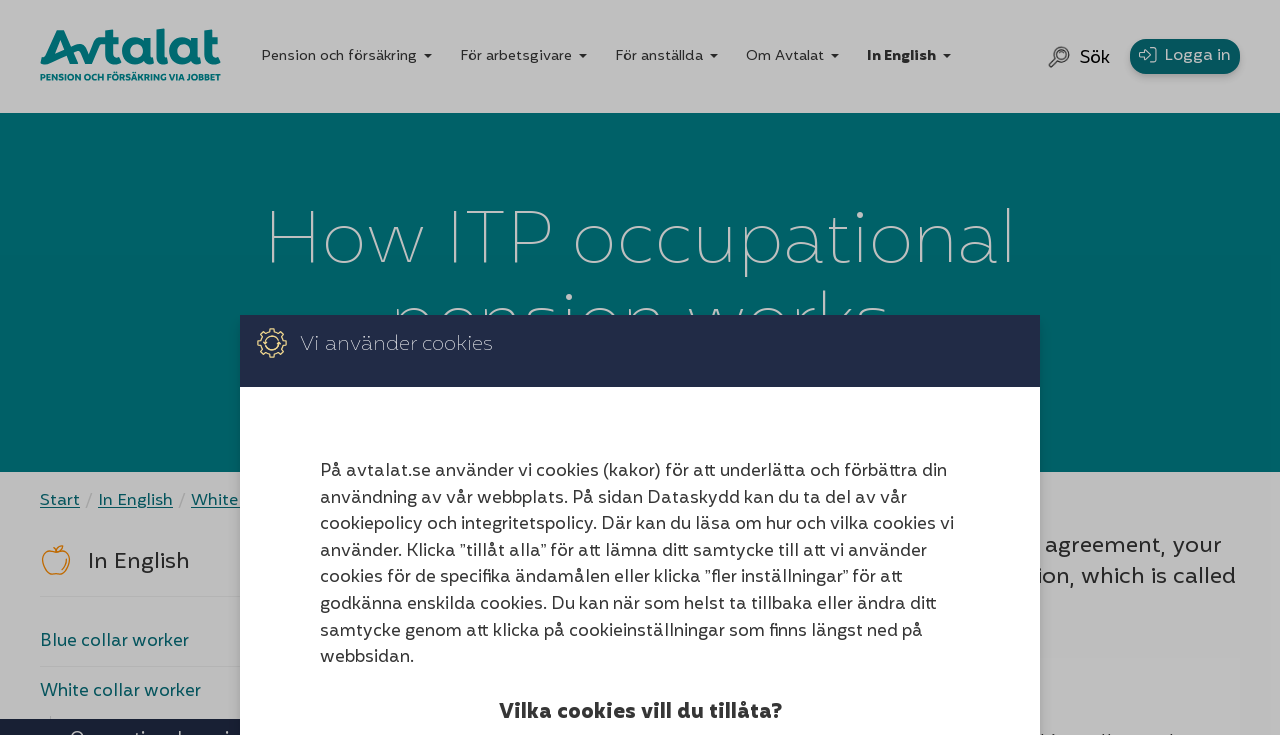Give a complete and precise description of the webpage's appearance.

The webpage is about occupational pension, specifically ITP, which is a type of pension provided by employers who have a collective agreement. 

At the top left corner, there is a logo of Avtalat, which is an image with a link. Next to it, there is a main navigation menu with five buttons: "Pension och försäkring", "För arbetsgivare", "För anställda", "Om Avtalat", and "In English". 

On the top right corner, there is a search button and a link to log in. Below the navigation menu, there is a heading that reads "How ITP occupational pension works". 

On the left side, there is a breadcrumb navigation menu with links to "Start", "In English", "White collar worker", and "Occupational pension". Below it, there is a static text that reads "Du är här:" (which means "You are here" in English) and another static text that reads "Undermeny 'In English'". 

There are also links to "Blue collar worker" and "White collar worker" on the left side, with an expand button next to the "Blue collar worker" link. 

The main content of the webpage is on the right side, which starts with a static text that summarizes how ITP occupational pension works. Below it, there is a heading that reads "ITP 1 or ITP 2". 

Further down, there is a section about cookies, with a heading that reads "Vi använder cookies" (which means "We use cookies" in English). Below it, there is a static text that explains the use of cookies on the website and provides links to the cookie policy and integrity policy. 

Finally, there is a heading that reads "Vilka cookies vill du tillåta?" (which means "Which cookies do you want to allow?" in English) at the bottom of the page.